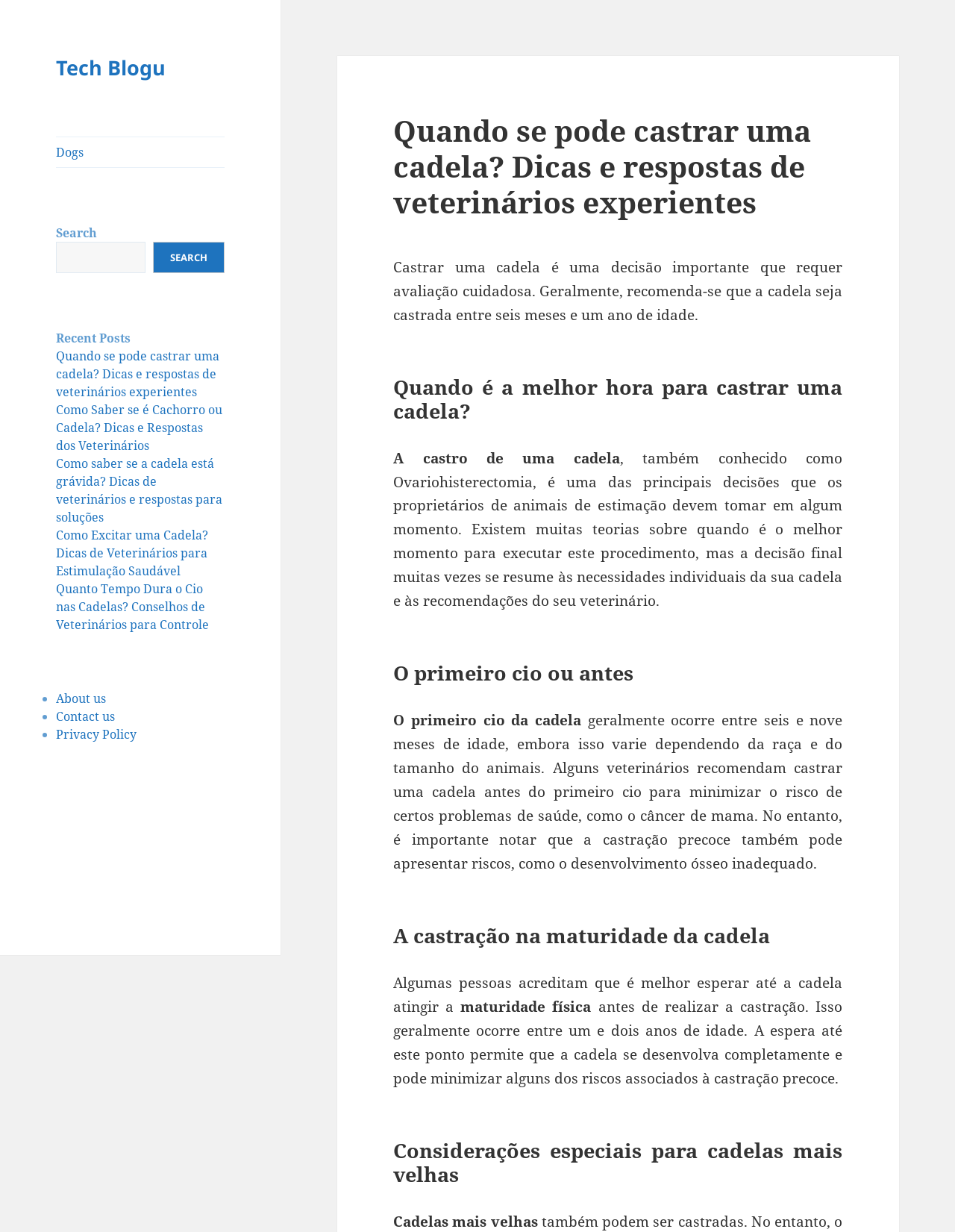Generate a thorough description of the webpage.

The webpage is a tech blog focused on dogs, with a heading "Tech Blogu" at the top left corner. Below the heading, there is a link to the blog's homepage. To the right of the heading, there is a search bar with a search button. 

Below the search bar, there is a section titled "Recent Posts" with five links to recent articles about dogs, including "Quando se pode castrar uma cadela? Dicas e respostas de veterinários experientes", "Como Saber se é Cachorro ou Cadela? Dicas e Respostas dos Veterinários", and others. 

At the bottom left corner, there are three links to "About us", "Contact us", and "Privacy Policy", each preceded by a bullet point. 

On the right side of the page, there is a section with a heading "Quando se pode castrar uma cadela? Dicas e respostas de veterinários experientes", which appears to be an article about castrating female dogs. The article is divided into sections with headings such as "Quando é a melhor hora para castrar uma cadela?", "O primeiro cio ou antes", "A castração na maturidade da cadela", and "Considerações especiais para cadelas mais velhas". The article contains several paragraphs of text discussing the topic.